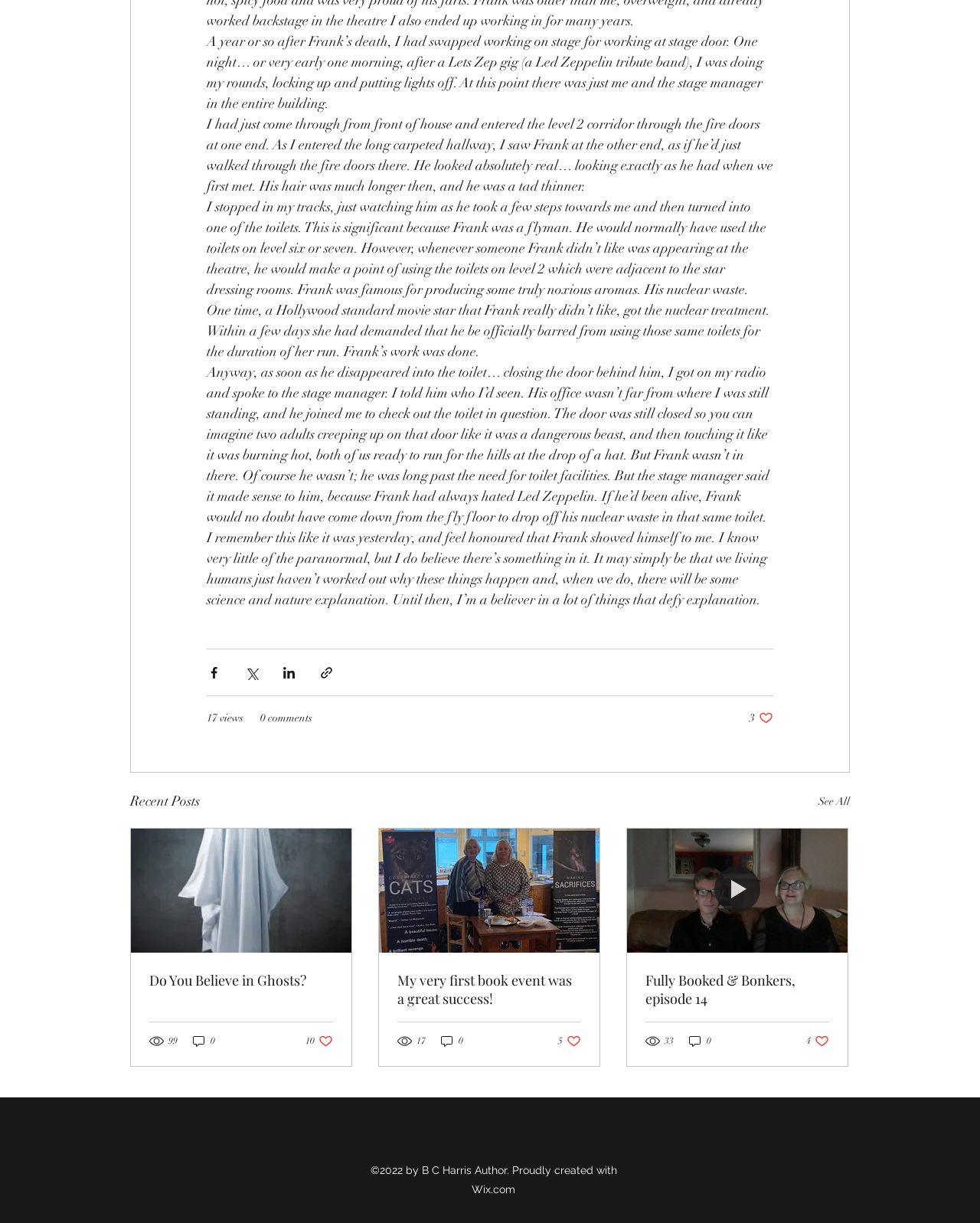Using the webpage screenshot, locate the HTML element that fits the following description and provide its bounding box: "33".

[0.659, 0.845, 0.689, 0.857]